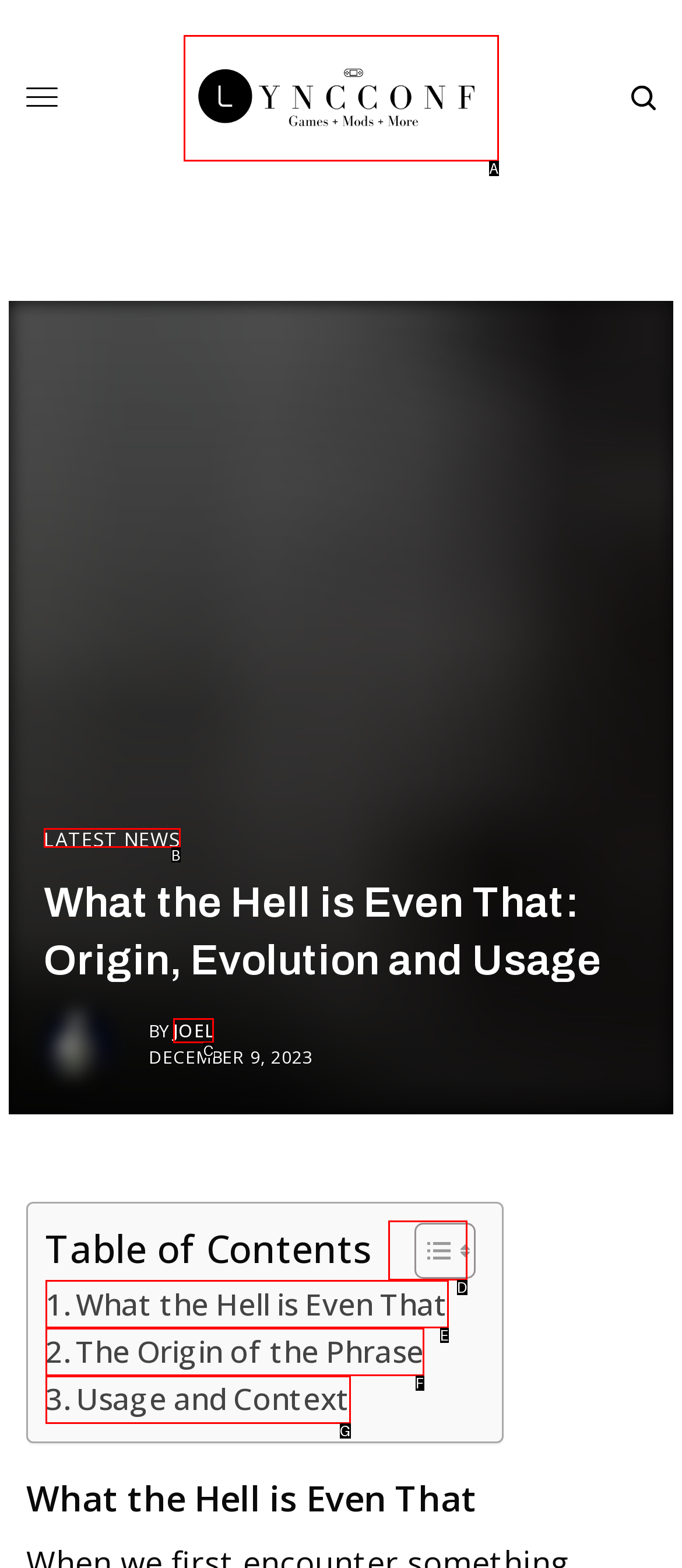Determine which option fits the following description: title="LyncConf"
Answer with the corresponding option's letter directly.

A